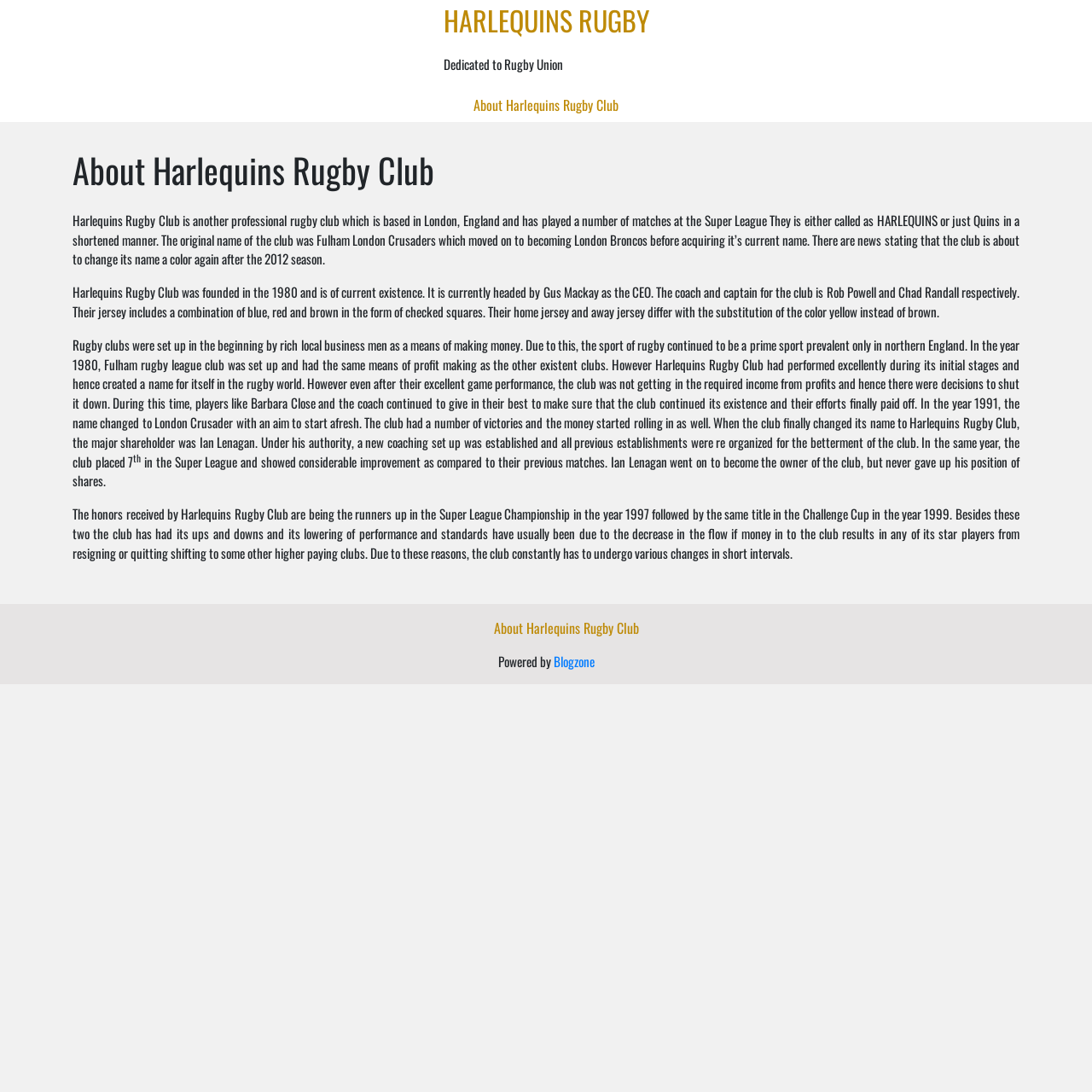Where is the rugby club based?
Based on the visual content, answer with a single word or a brief phrase.

London, England